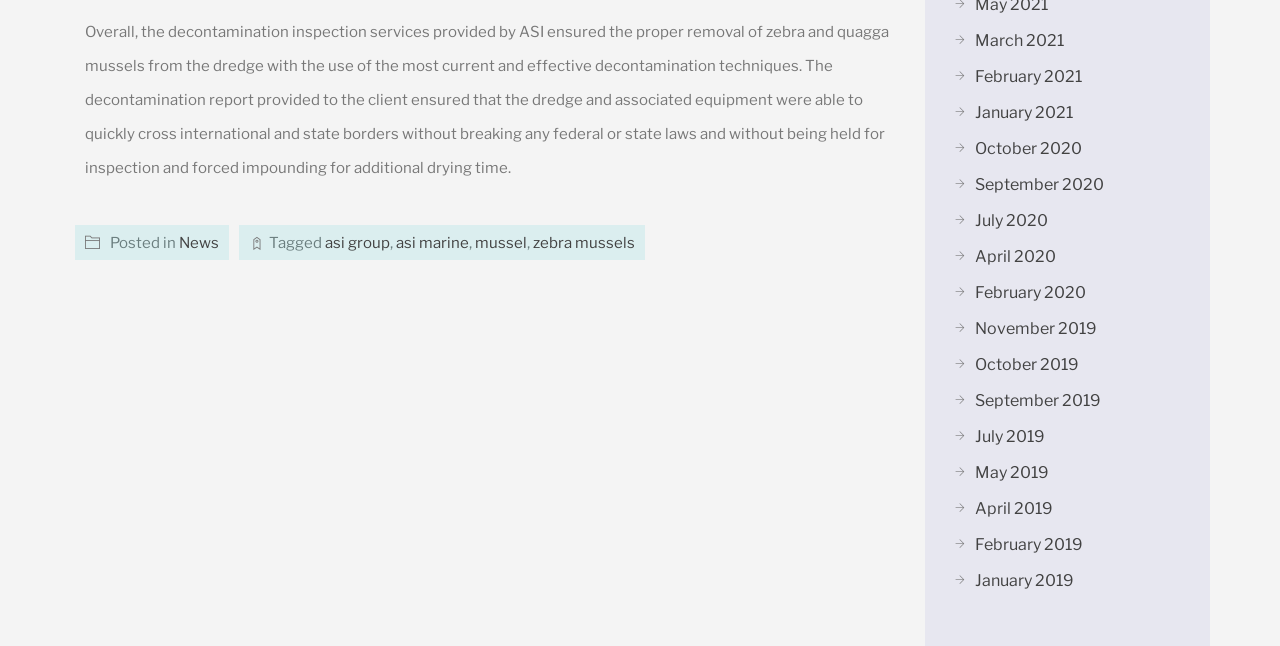What is the main topic of the article?
From the details in the image, answer the question comprehensively.

The main topic of the article can be determined by reading the static text element with ID 266, which describes the decontamination inspection services provided by ASI. The text mentions the removal of zebra and quagga mussels from a dredge, indicating that the article is about decontamination inspection services.